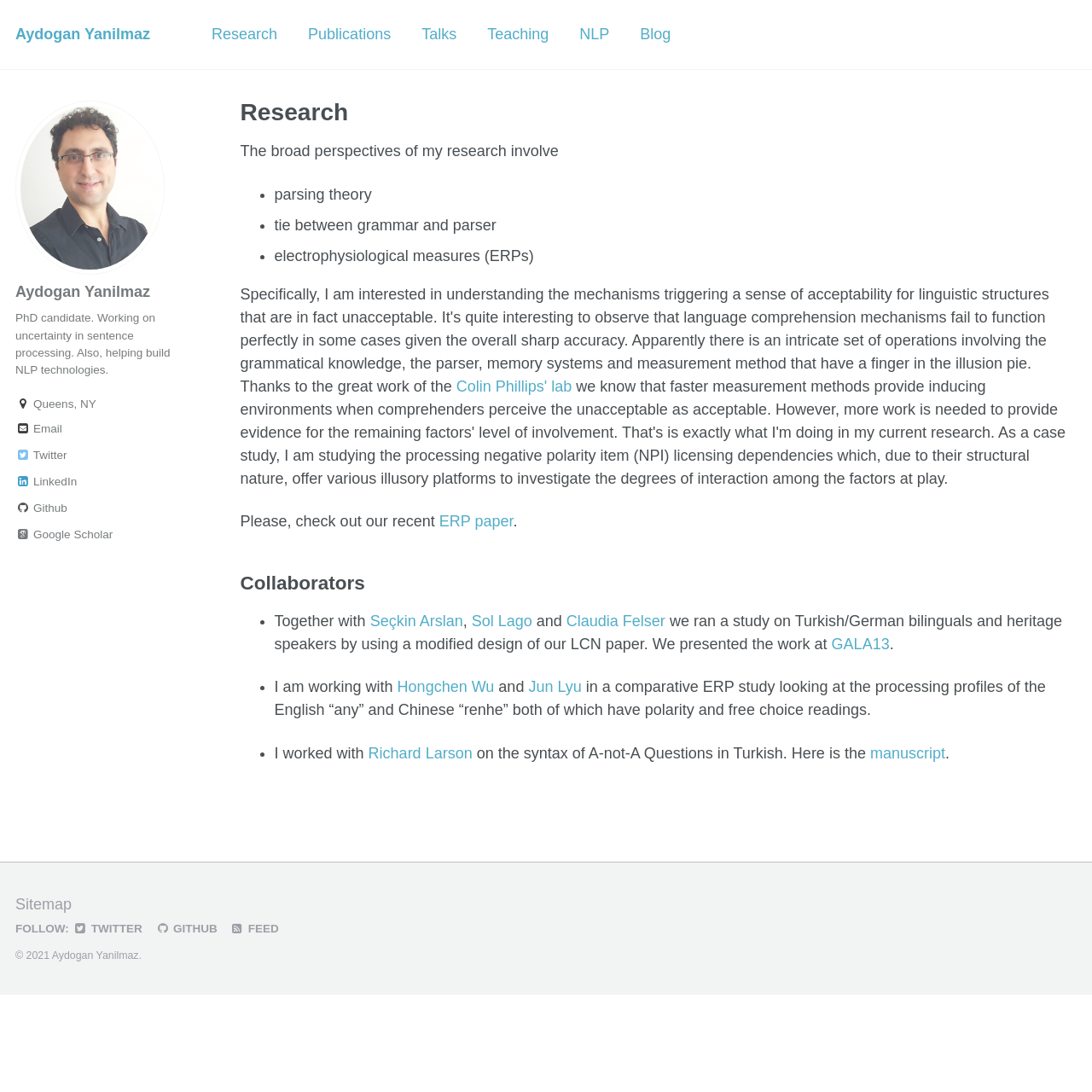Specify the bounding box coordinates of the region I need to click to perform the following instruction: "Follow Aydogan Yanilmaz on Twitter". The coordinates must be four float numbers in the range of 0 to 1, i.e., [left, top, right, bottom].

[0.014, 0.408, 0.162, 0.427]